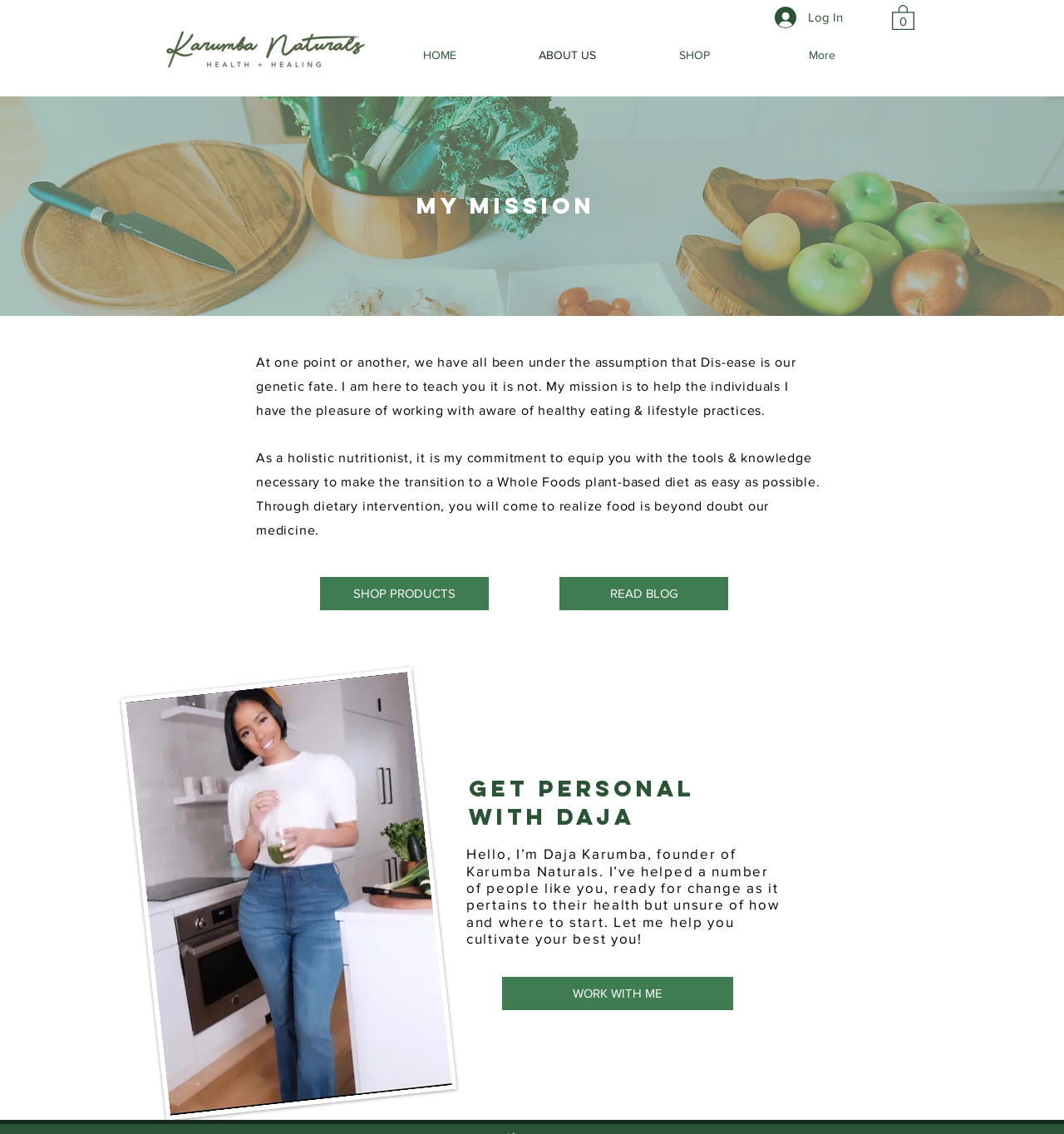Offer a thorough description of the webpage.

The webpage is about Karumbanaturals, an organization focused on healthy eating and lifestyle practices. At the top left corner, there is a logo image of Karumbanaturals. On the top right corner, there is a login button accompanied by a small image. Below the login button, there is a navigation menu with links to different sections of the website, including "HOME", "ABOUT US", "SHOP", and "More".

The main content of the webpage is divided into two sections. The first section features a large background image, followed by a heading that reads "my mission". Below the heading, there is a paragraph of text that explains the mission of the organization, which is to help individuals adopt healthy eating and lifestyle practices. The text is followed by another paragraph that describes the role of a holistic nutritionist in equipping individuals with the necessary tools and knowledge to make a transition to a whole foods plant-based diet.

In the middle of the webpage, there are two links, "SHOP PRODUCTS" and "READ BLOG", which are placed side by side. Below these links, there is another image that takes up a significant portion of the webpage.

The second section of the main content is titled "Meet Daja" and features a heading that reads "GET PERSONAL WITH DAJA". Below the heading, there is a paragraph of text that introduces Daja Karumba, the founder of Karumba Naturals, and explains how she can help individuals cultivate their best selves. There is also a link to "WORK WITH ME" at the bottom of this section.

Throughout the webpage, there are several images, including a logo, a background image, and two images of Daja Karumba. The layout of the webpage is clean and easy to navigate, with clear headings and concise text.